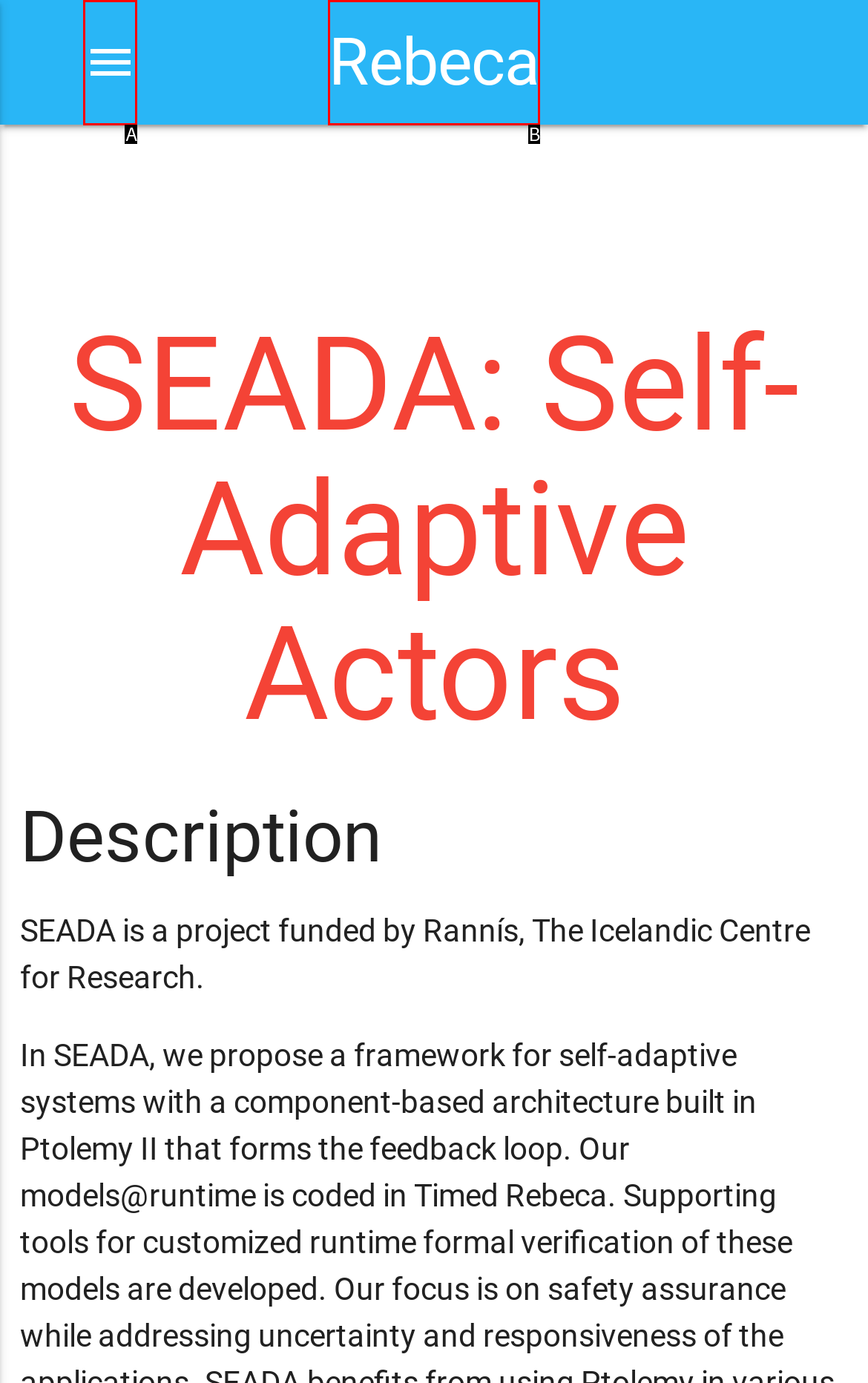Choose the HTML element that best fits the description: menu. Answer with the option's letter directly.

A